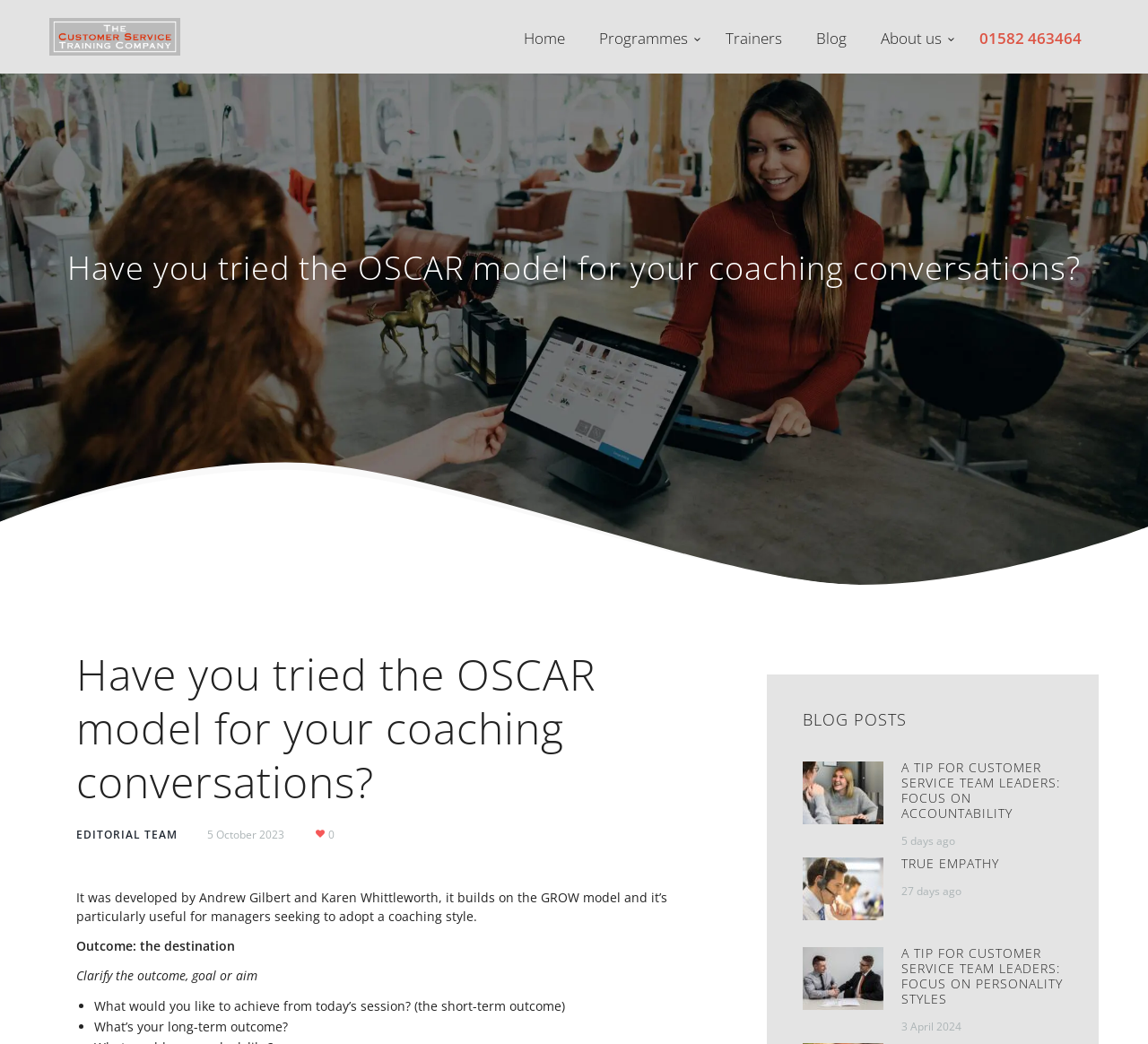Answer the question with a single word or phrase: 
What is the destination in the OSCAR model?

Outcome